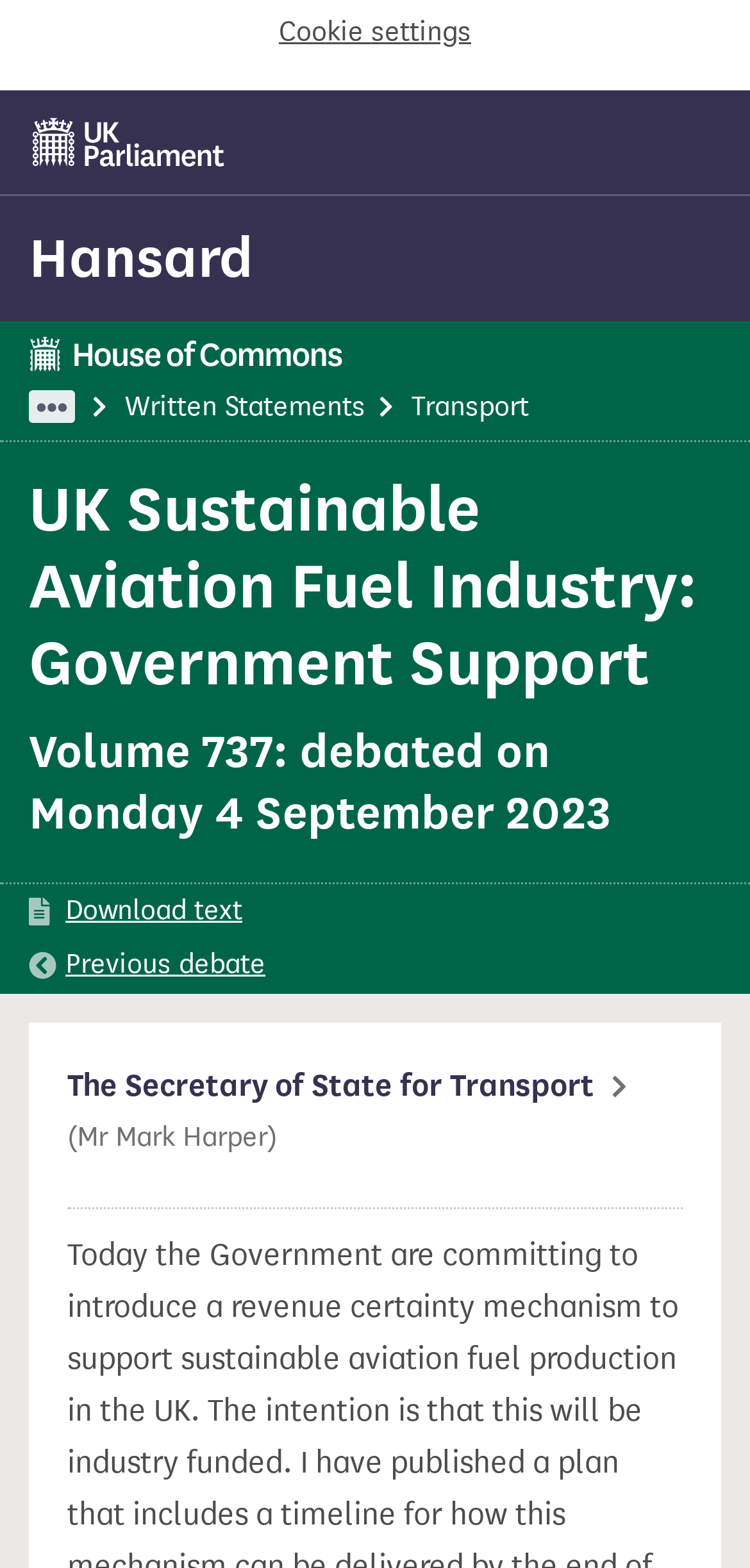Please find the bounding box coordinates in the format (top-left x, top-left y, bottom-right x, bottom-right y) for the given element description. Ensure the coordinates are floating point numbers between 0 and 1. Description: Previous debate

[0.038, 0.602, 0.354, 0.629]